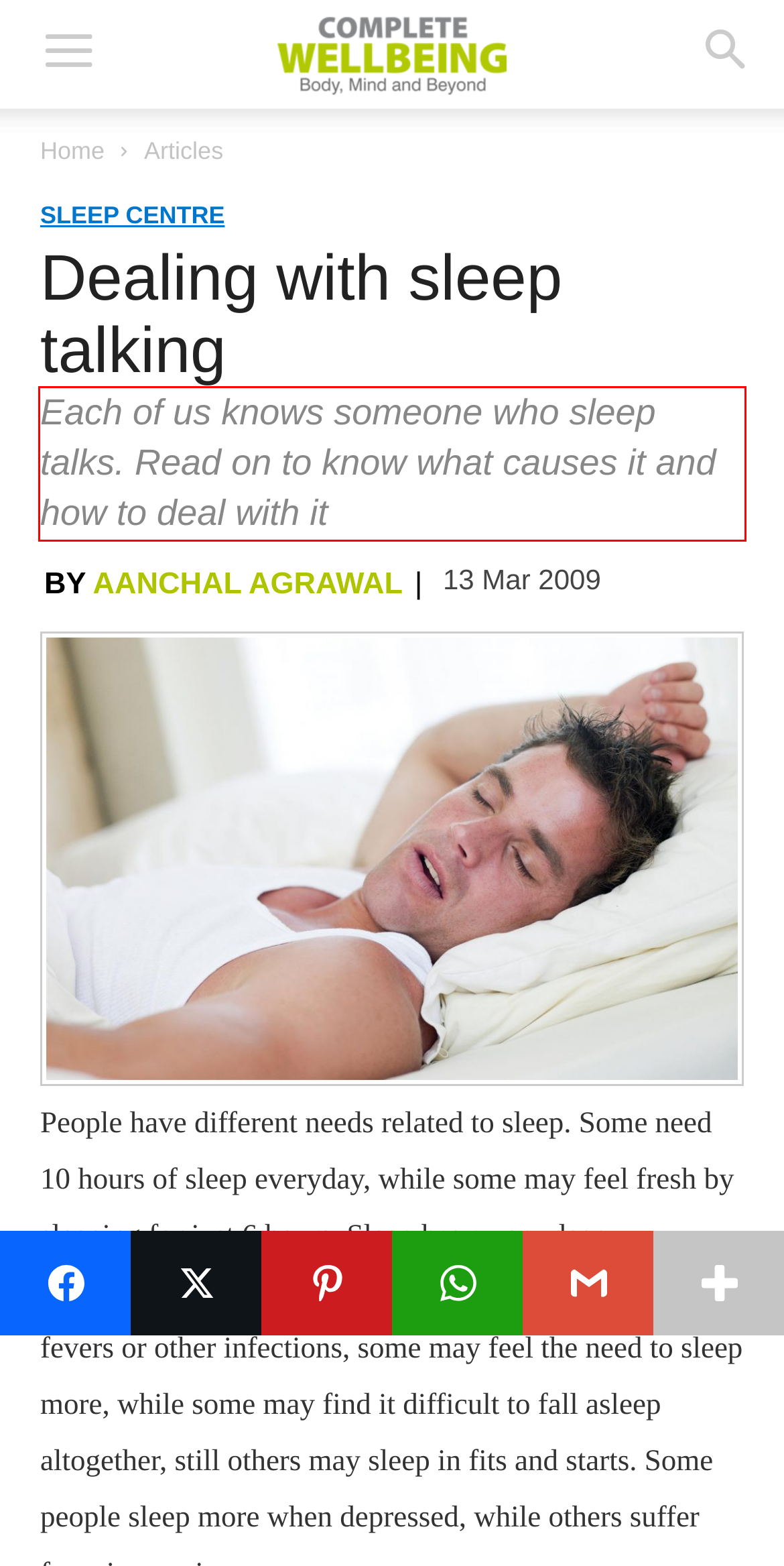You are given a screenshot of a webpage with a UI element highlighted by a red bounding box. Please perform OCR on the text content within this red bounding box.

Each of us knows someone who sleep talks. Read on to know what causes it and how to deal with it